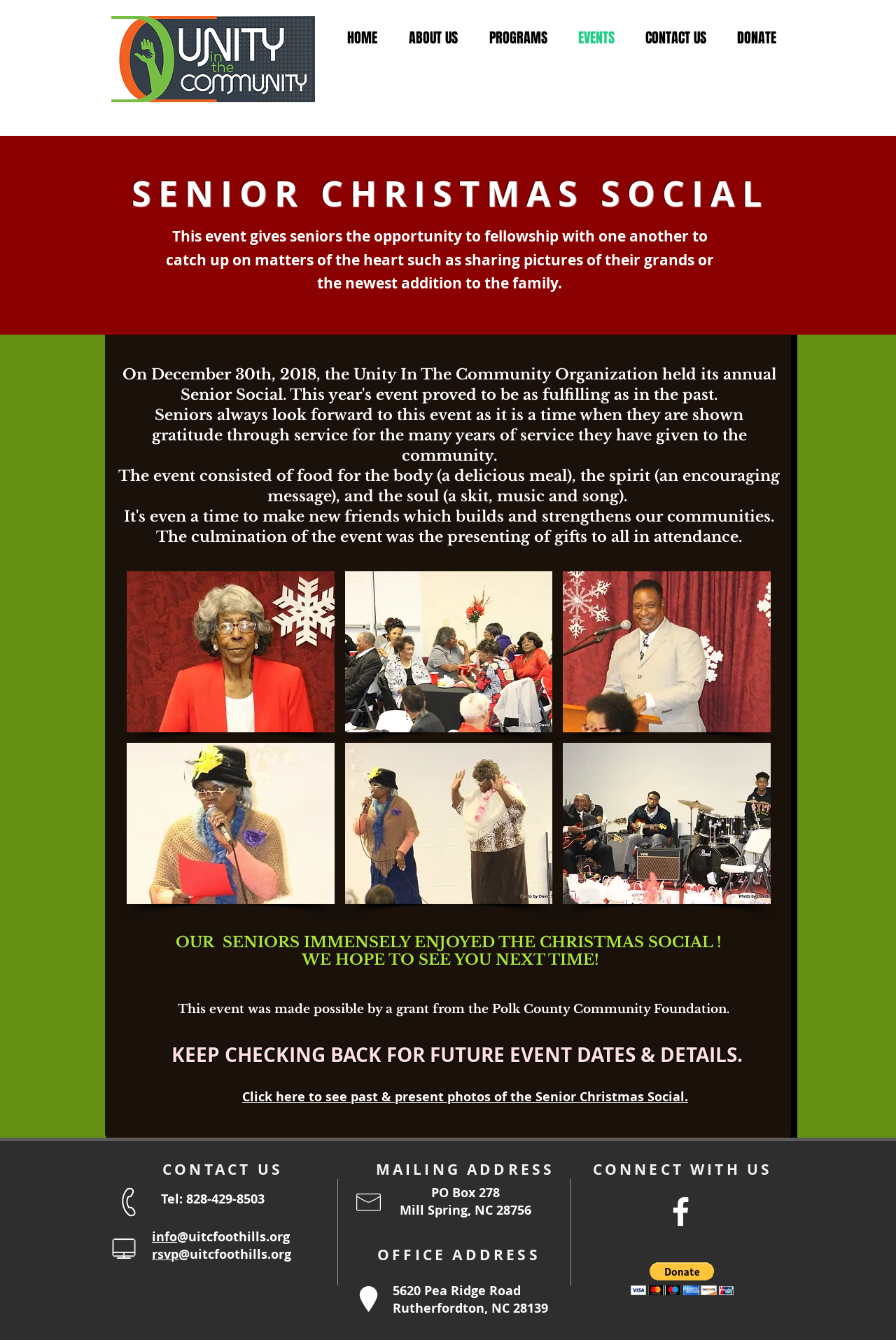Please find the bounding box coordinates (top-left x, top-left y, bottom-right x, bottom-right y) in the screenshot for the UI element described as follows: Performing a skit

[0.141, 0.554, 0.373, 0.675]